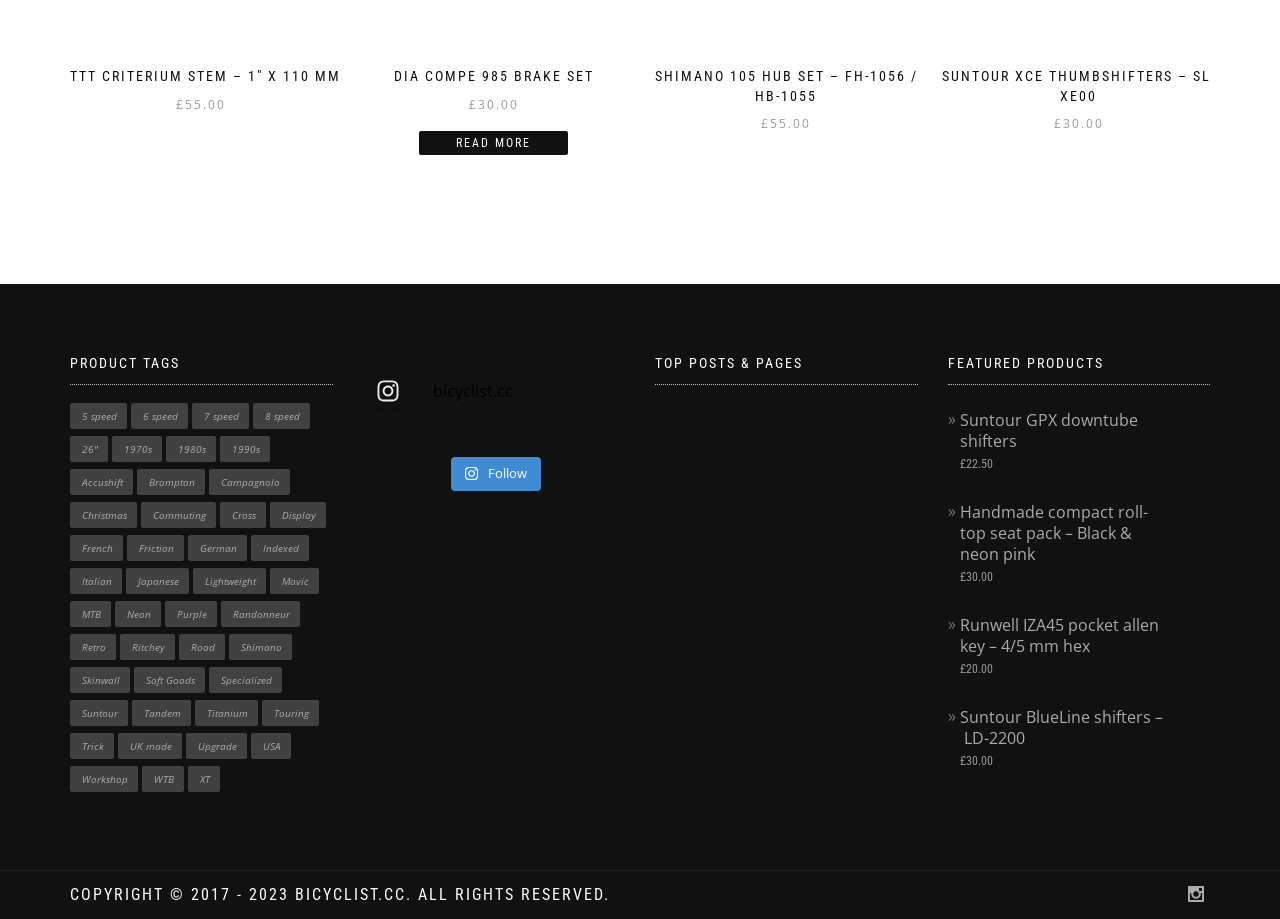What is the name of the first product in the 'TOP POSTS & PAGES' section?
Relying on the image, give a concise answer in one word or a brief phrase.

Sugino Autex self-extracting crank bolts